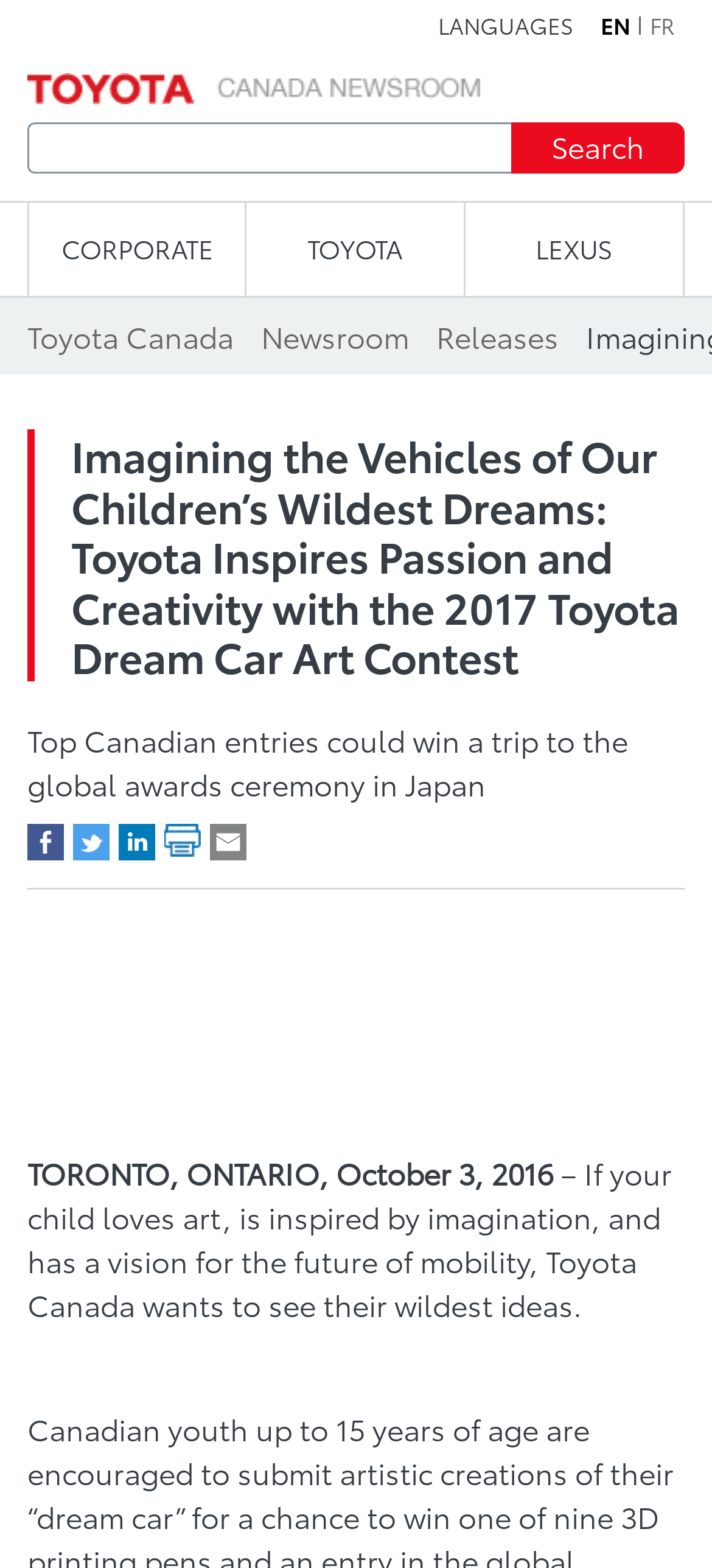What is the purpose of the search box?
Using the visual information, reply with a single word or short phrase.

To search the website